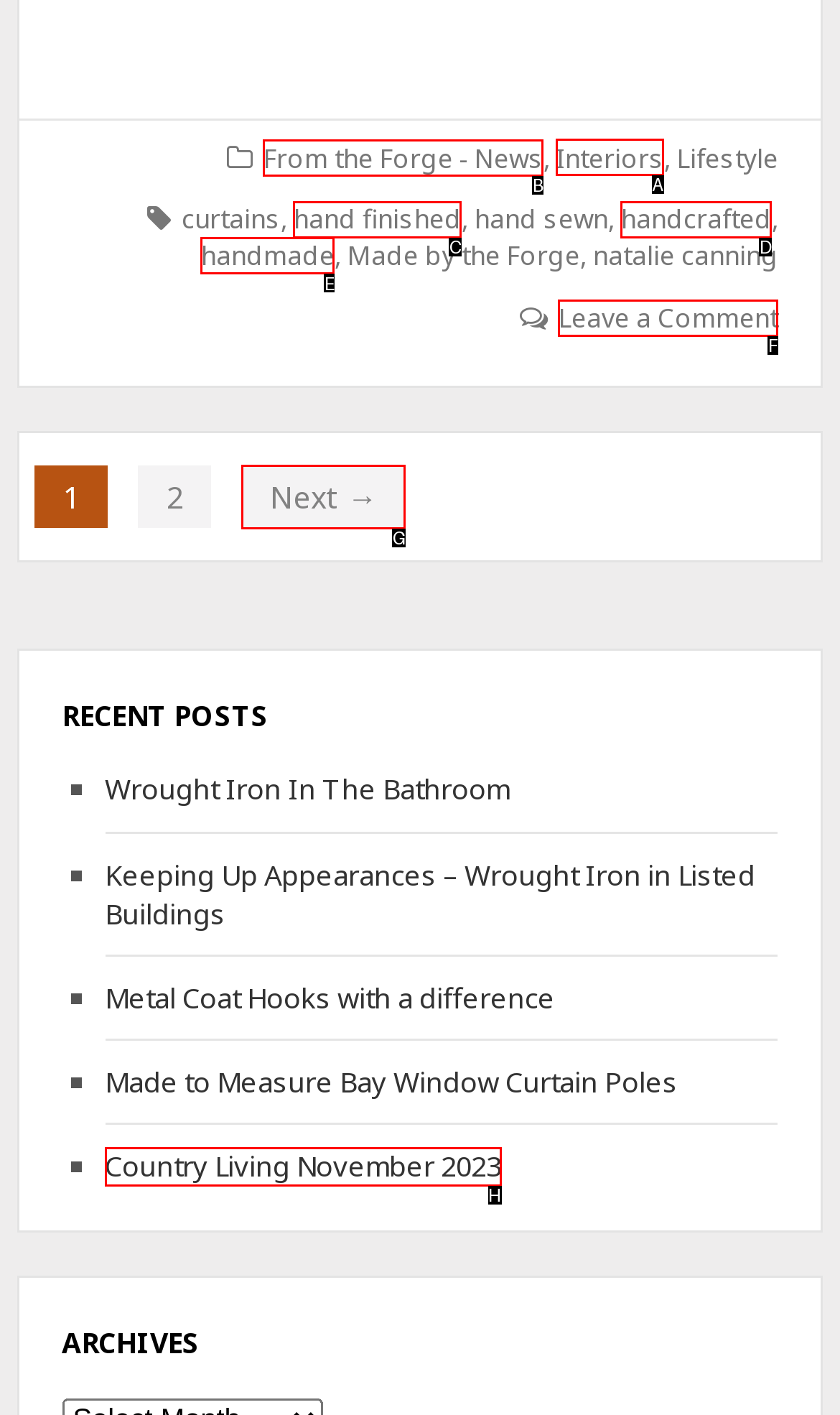From the given options, choose the one to complete the task: View Interiors
Indicate the letter of the correct option.

A